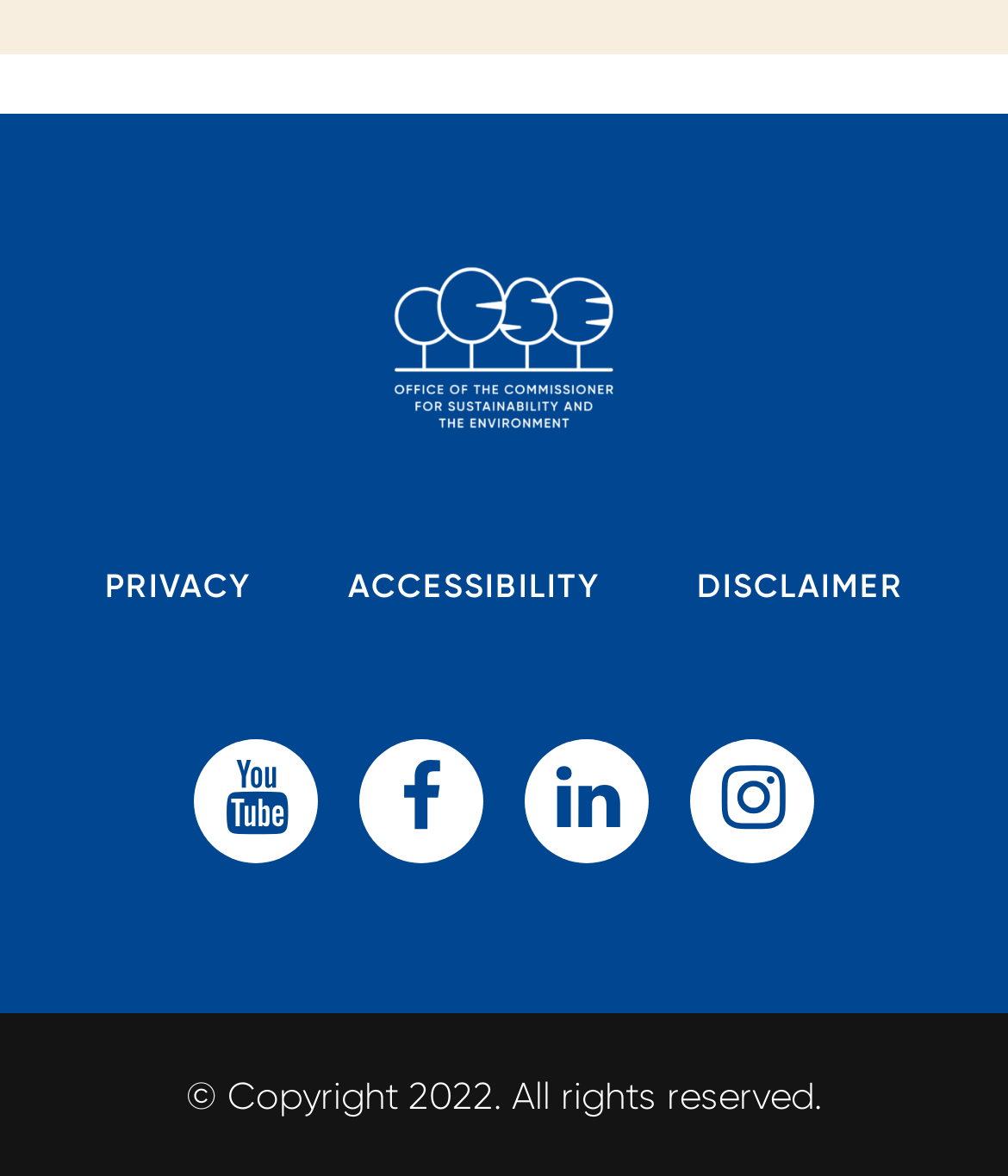Specify the bounding box coordinates for the region that must be clicked to perform the given instruction: "Browse the 'Tech News' category".

None